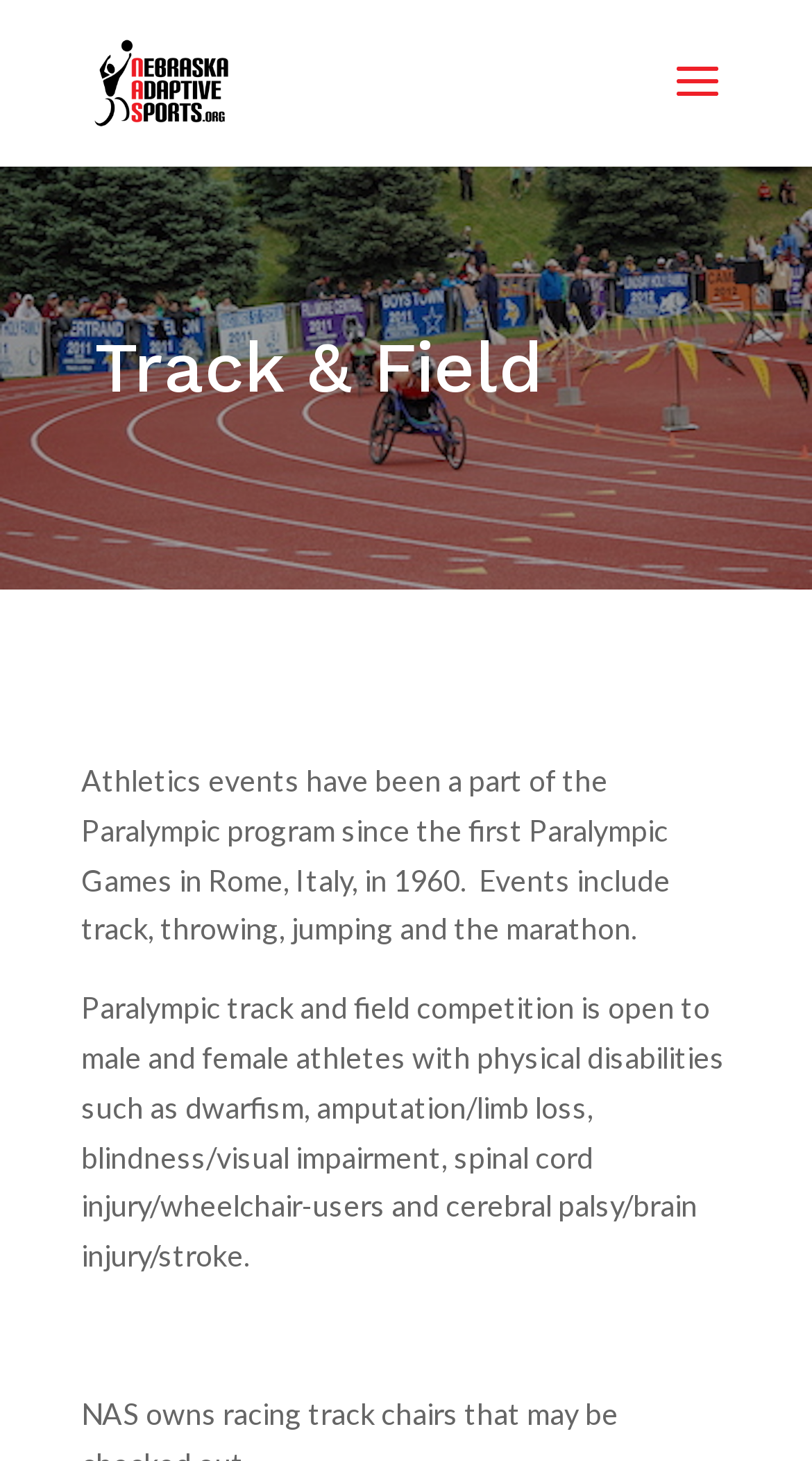Identify the bounding box for the UI element described as: "alt="Nebraska Adaptive Sports"". Ensure the coordinates are four float numbers between 0 and 1, formatted as [left, top, right, bottom].

[0.113, 0.043, 0.286, 0.066]